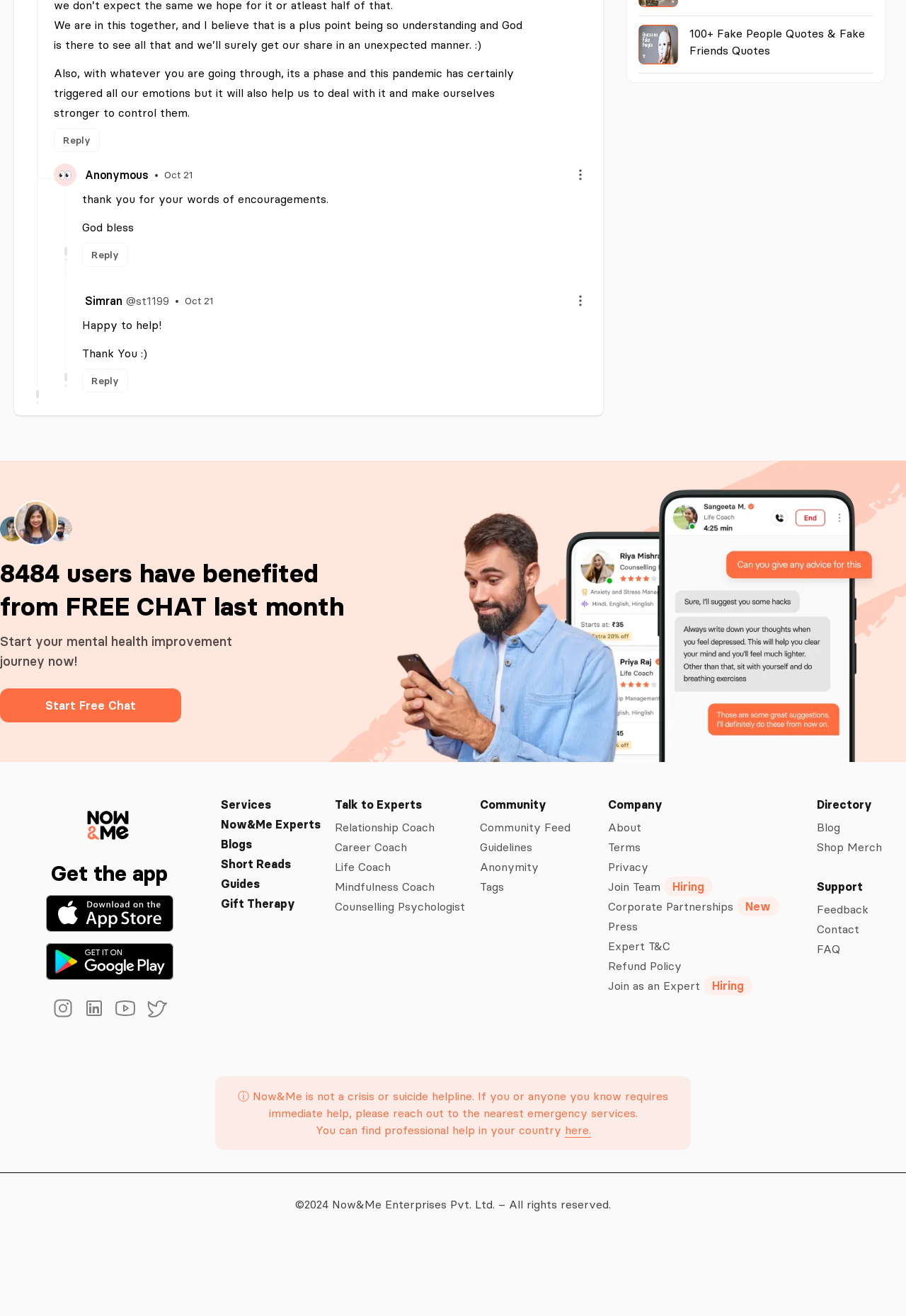Find the bounding box coordinates of the clickable element required to execute the following instruction: "Talk to a Relationship Coach". Provide the coordinates as four float numbers between 0 and 1, i.e., [left, top, right, bottom].

[0.37, 0.622, 0.514, 0.635]